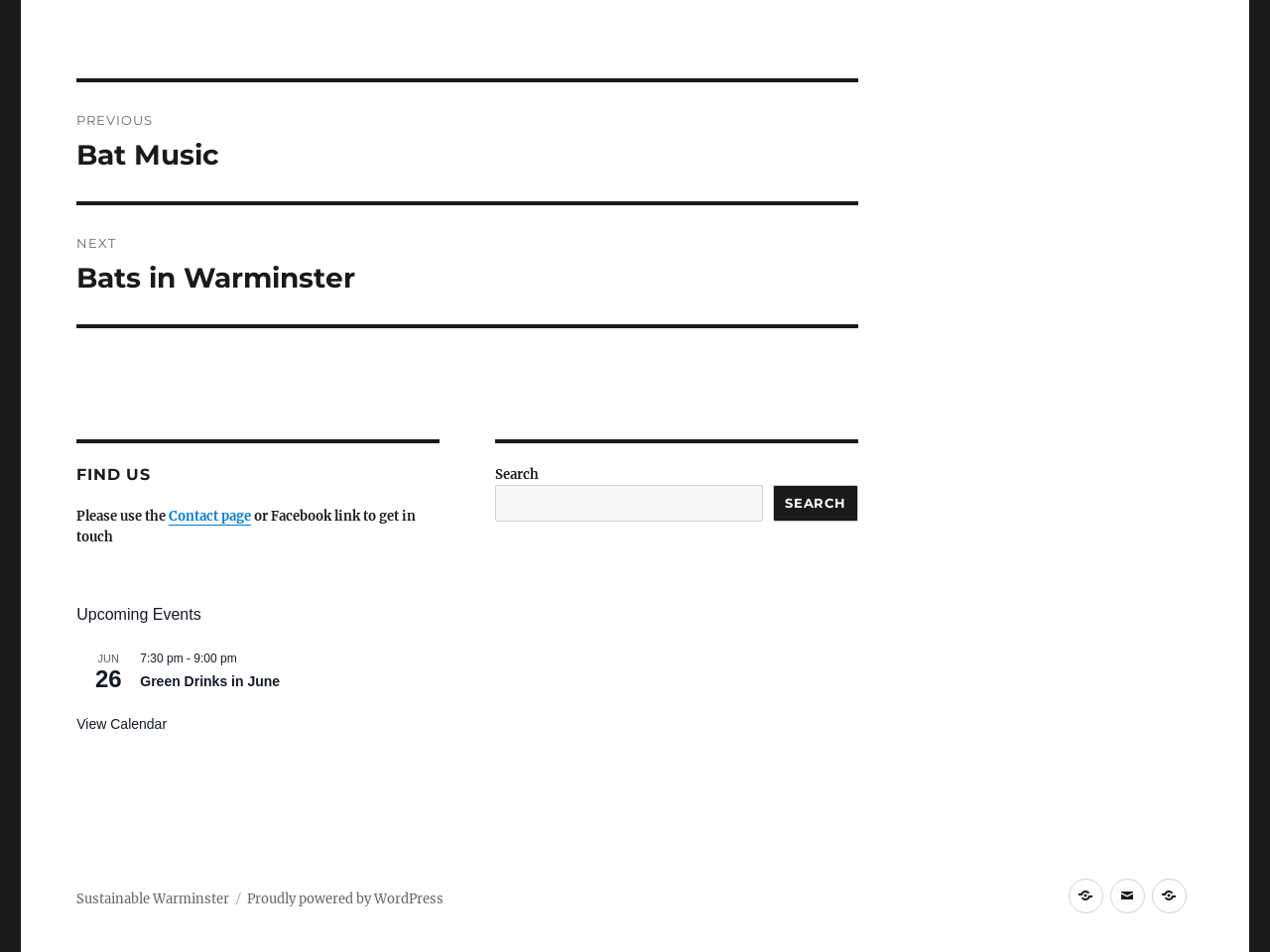Please specify the bounding box coordinates in the format (top-left x, top-left y, bottom-right x, bottom-right y), with values ranging from 0 to 1. Identify the bounding box for the UI component described as follows: View Calendar

[0.06, 0.752, 0.131, 0.77]